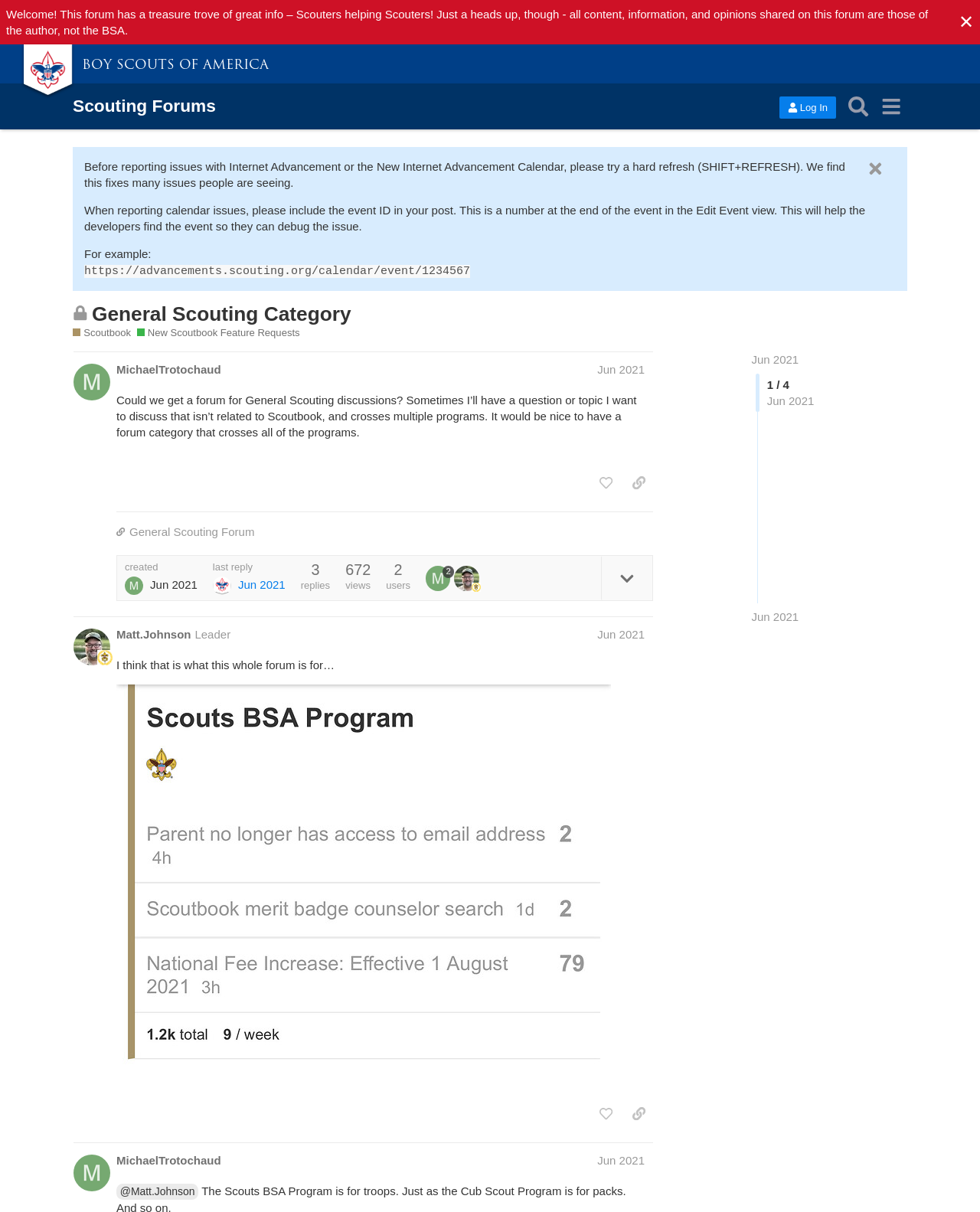How many posts are in this topic?
Please respond to the question thoroughly and include all relevant details.

The number of posts in this topic can be determined by counting the number of region elements with the role 'post' which are located inside the element with the bounding box coordinates [0.075, 0.29, 0.755, 0.509] and [0.075, 0.509, 0.755, 0.943]. There are two such region elements, therefore there are 2 posts in this topic.